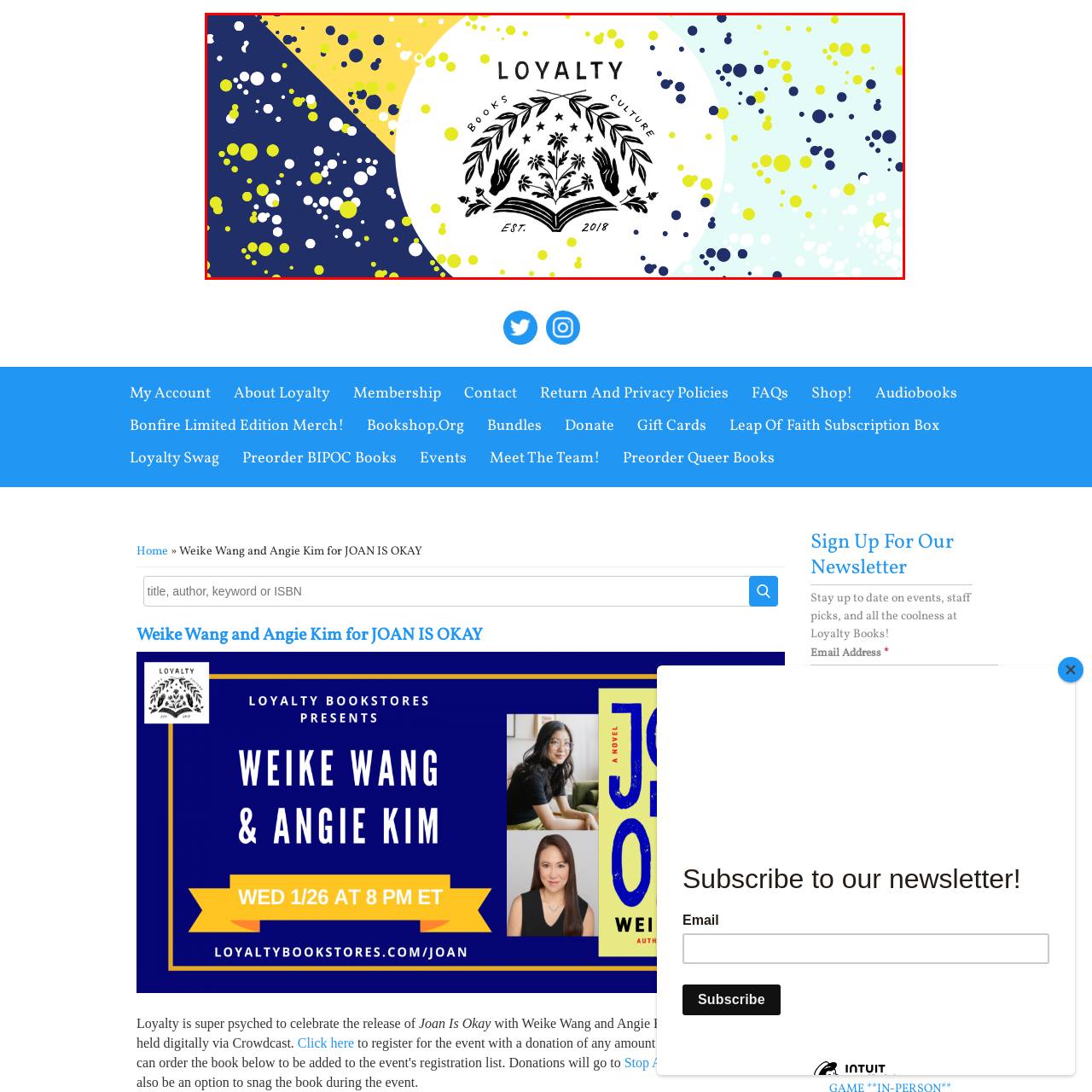Please provide a comprehensive description of the image highlighted by the red bounding box.

The image showcases the logo for "Loyalty," an establishment dedicated to celebrating books and culture. At the center, a stylized open book is depicted, framed by two graceful hands holding branches adorned with leaves and flowers. Above the book, the word "LOYALTY" is prominently displayed, encapsulating the essence of this literary haven. Surrounding the logo, a vibrant background of colorful polka dots in shades of navy blue, yellow, and soft teal adds a playful yet modern touch, emphasizing the dynamic spirit of the community fostered by Loyalty since its establishment in 2018.